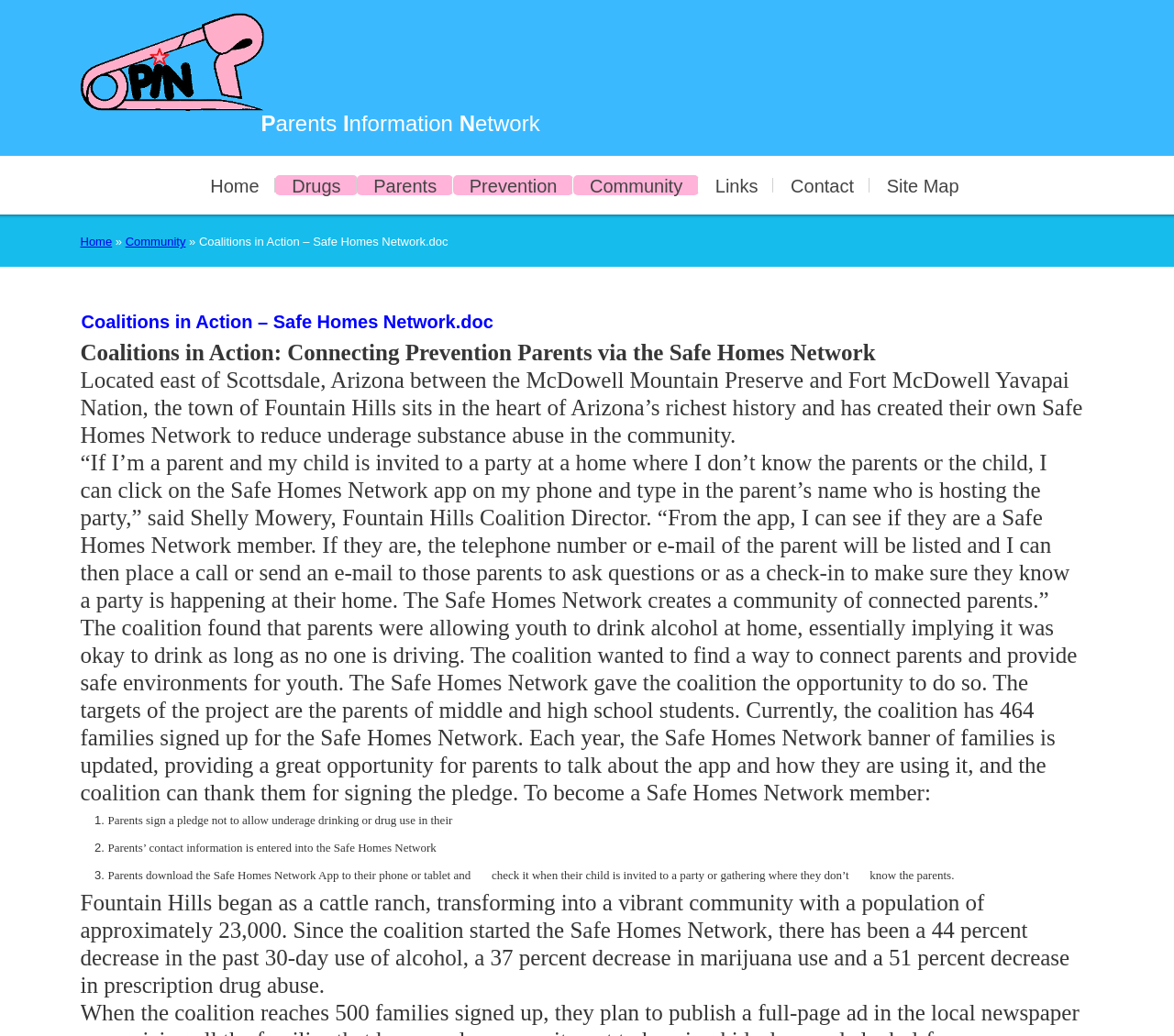What is the name of the app mentioned on the webpage?
Look at the image and respond with a single word or a short phrase.

Safe Homes Network App